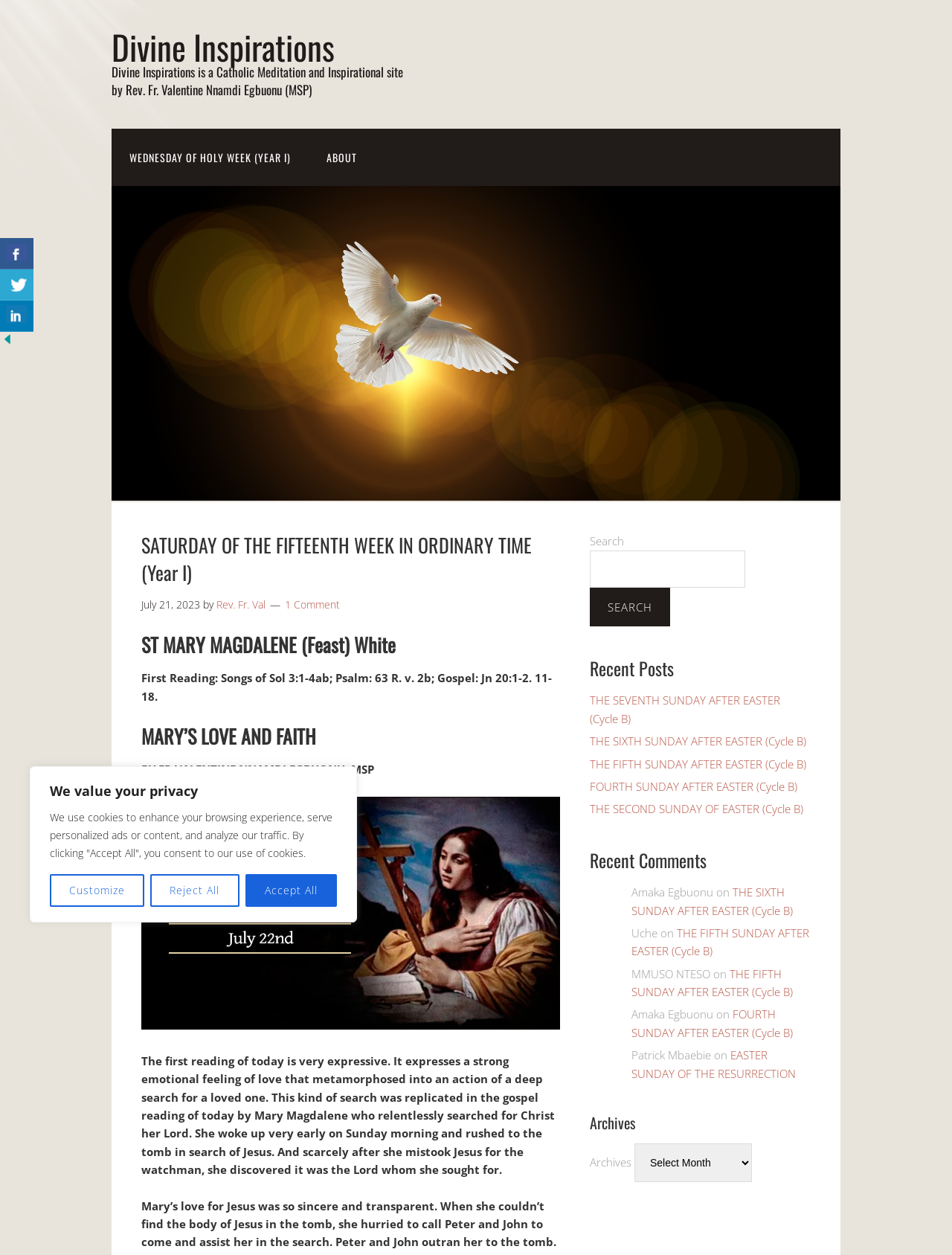Based on the description "1 Comment", find the bounding box of the specified UI element.

[0.299, 0.476, 0.357, 0.487]